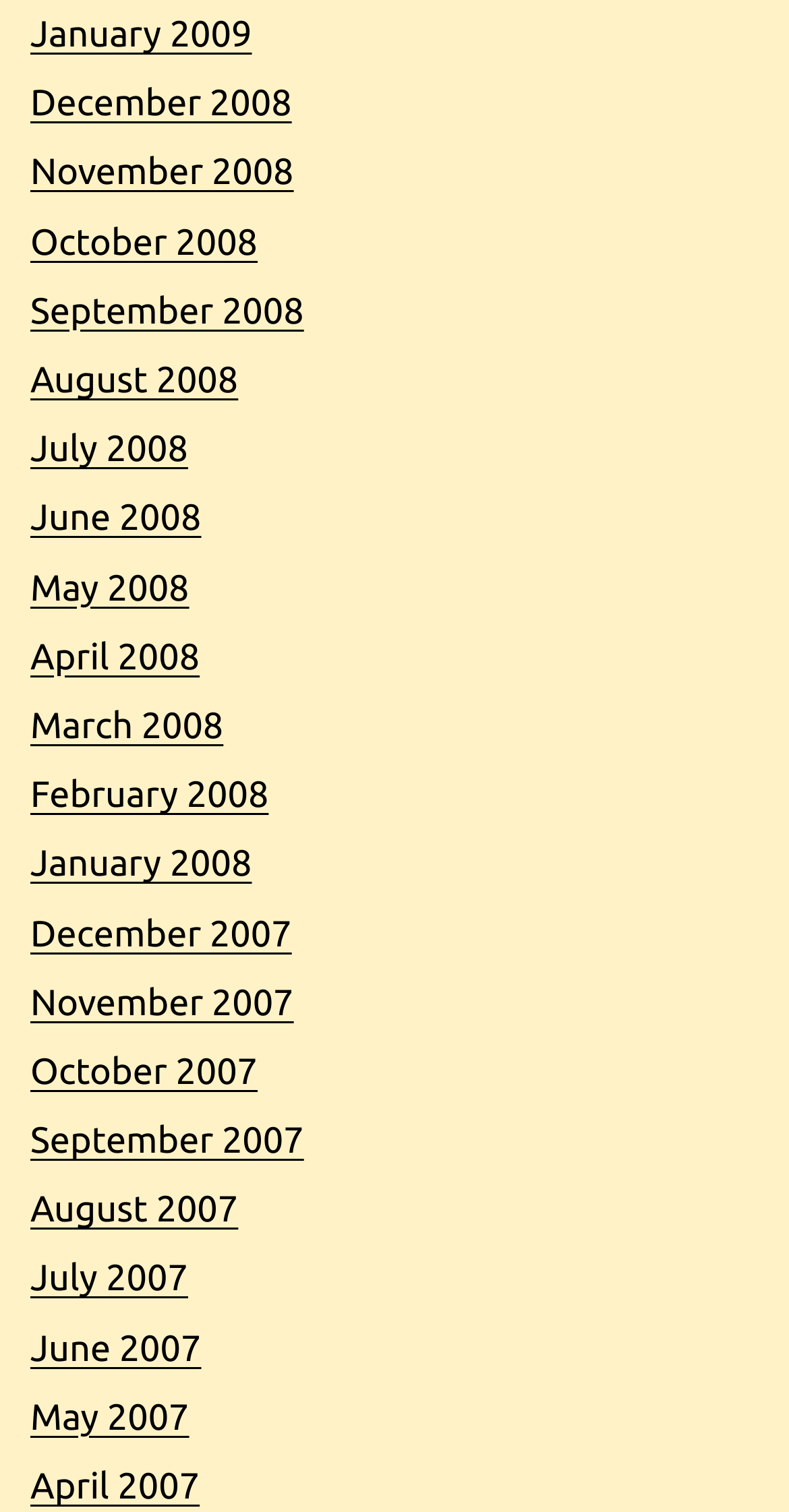Identify the coordinates of the bounding box for the element that must be clicked to accomplish the instruction: "view October 2008".

[0.038, 0.147, 0.327, 0.173]